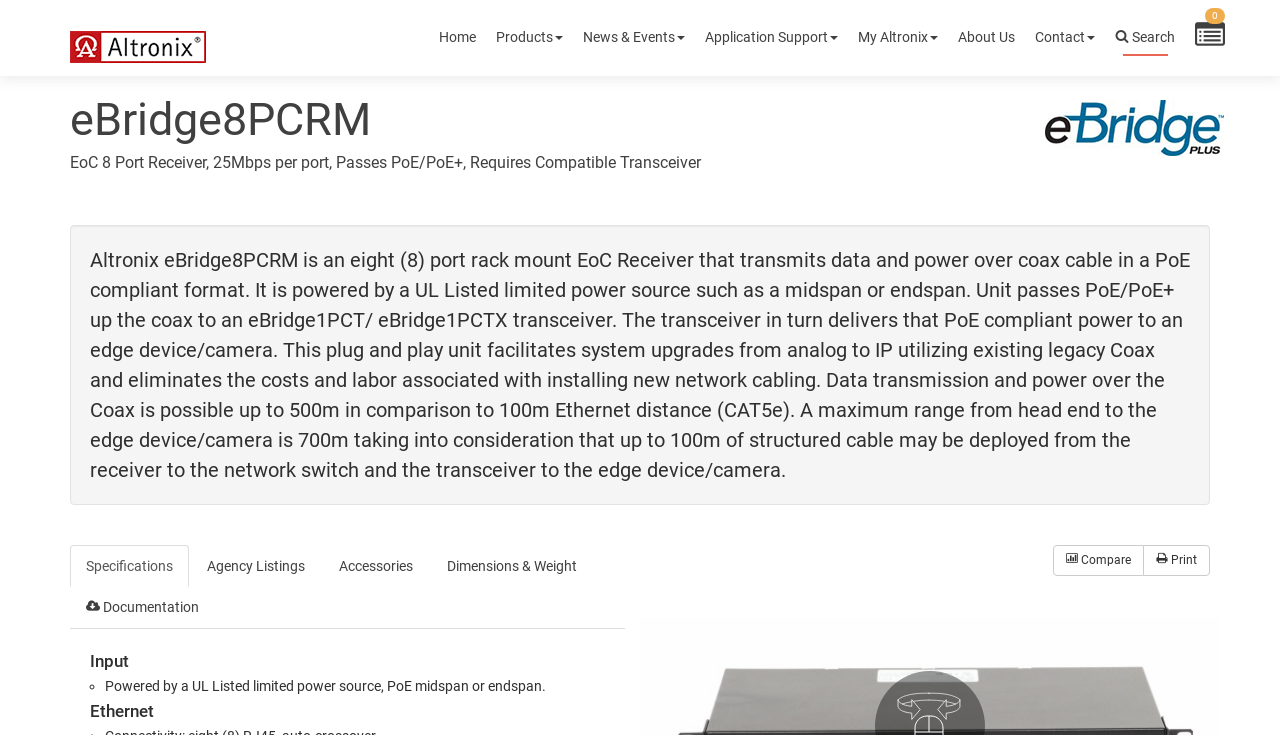Give the bounding box coordinates for this UI element: "Home". The coordinates should be four float numbers between 0 and 1, arranged as [left, top, right, bottom].

[0.343, 0.027, 0.372, 0.075]